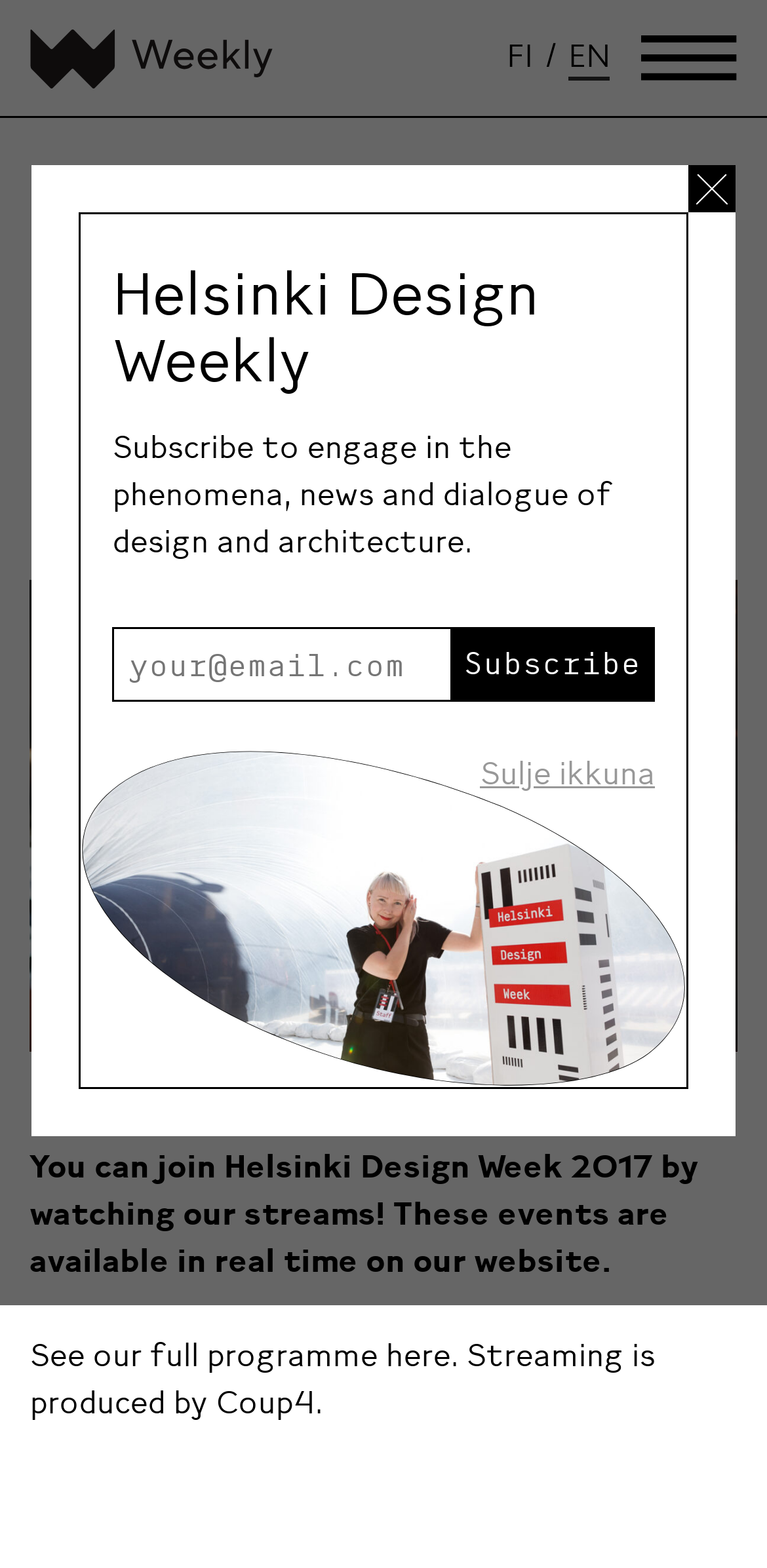Indicate the bounding box coordinates of the element that must be clicked to execute the instruction: "View full programme". The coordinates should be given as four float numbers between 0 and 1, i.e., [left, top, right, bottom].

[0.503, 0.851, 0.587, 0.876]